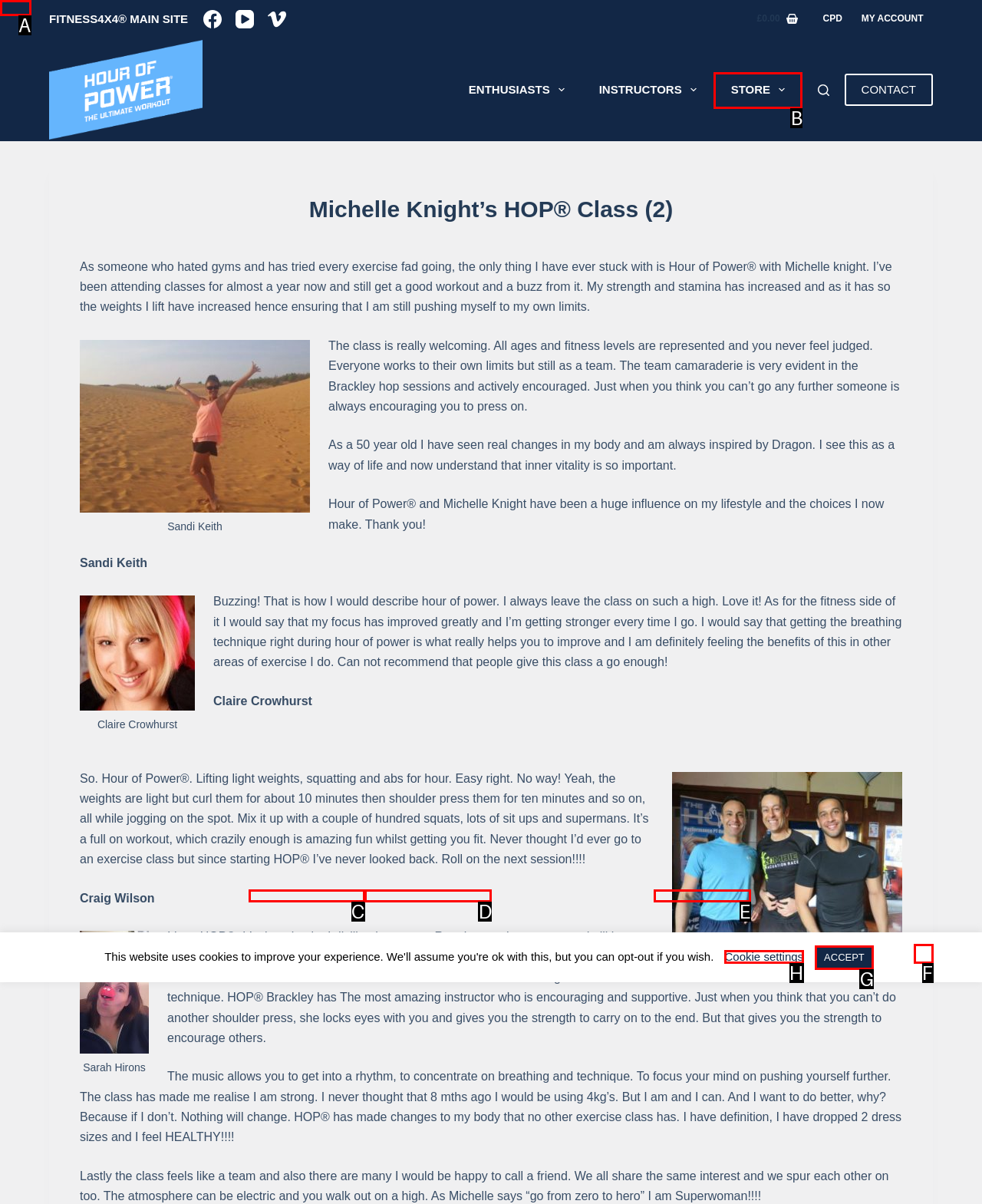Choose the HTML element that should be clicked to accomplish the task: Check the 'STORE'. Answer with the letter of the chosen option.

B